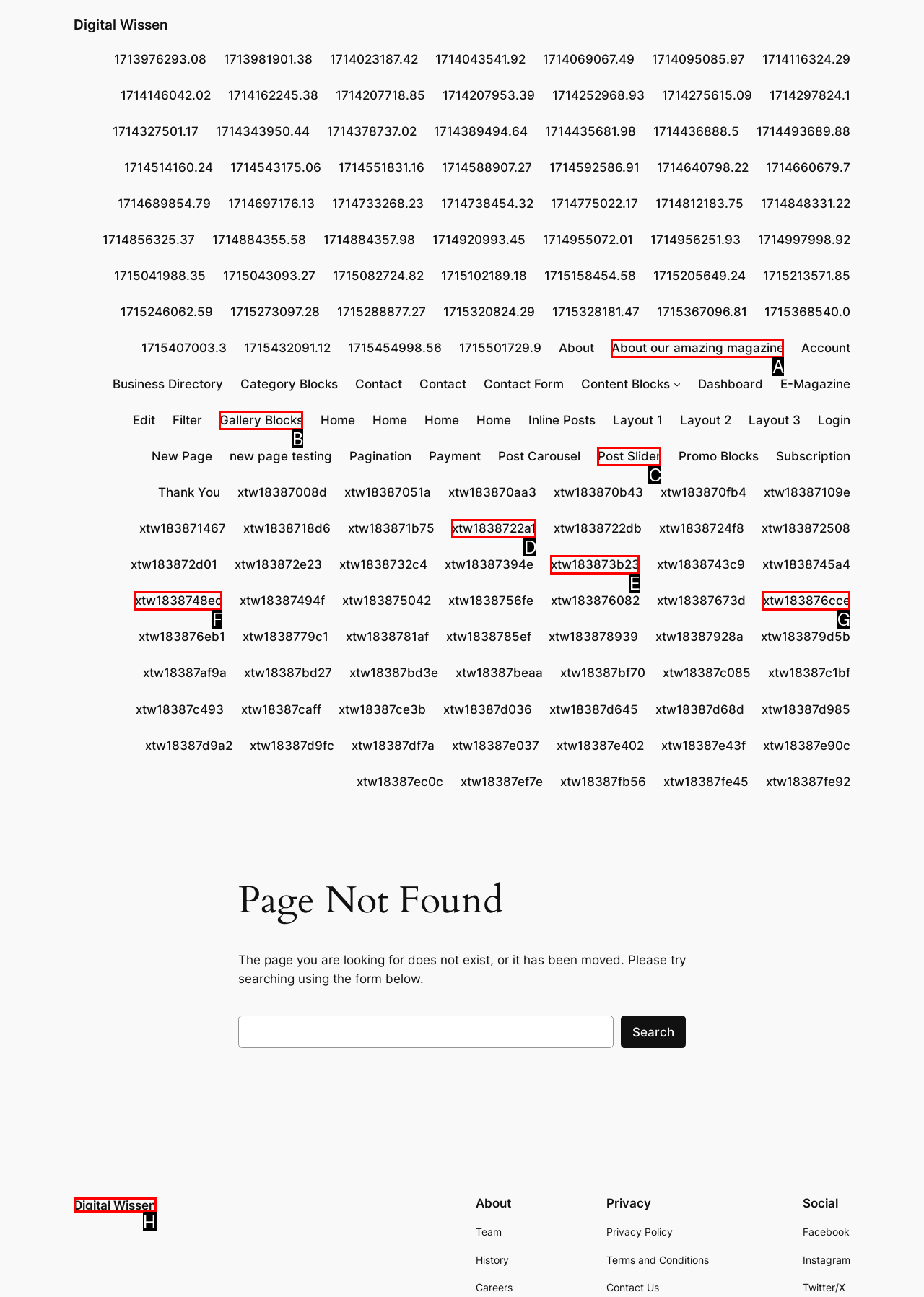Given the element description: About our amazing magazine
Pick the letter of the correct option from the list.

A